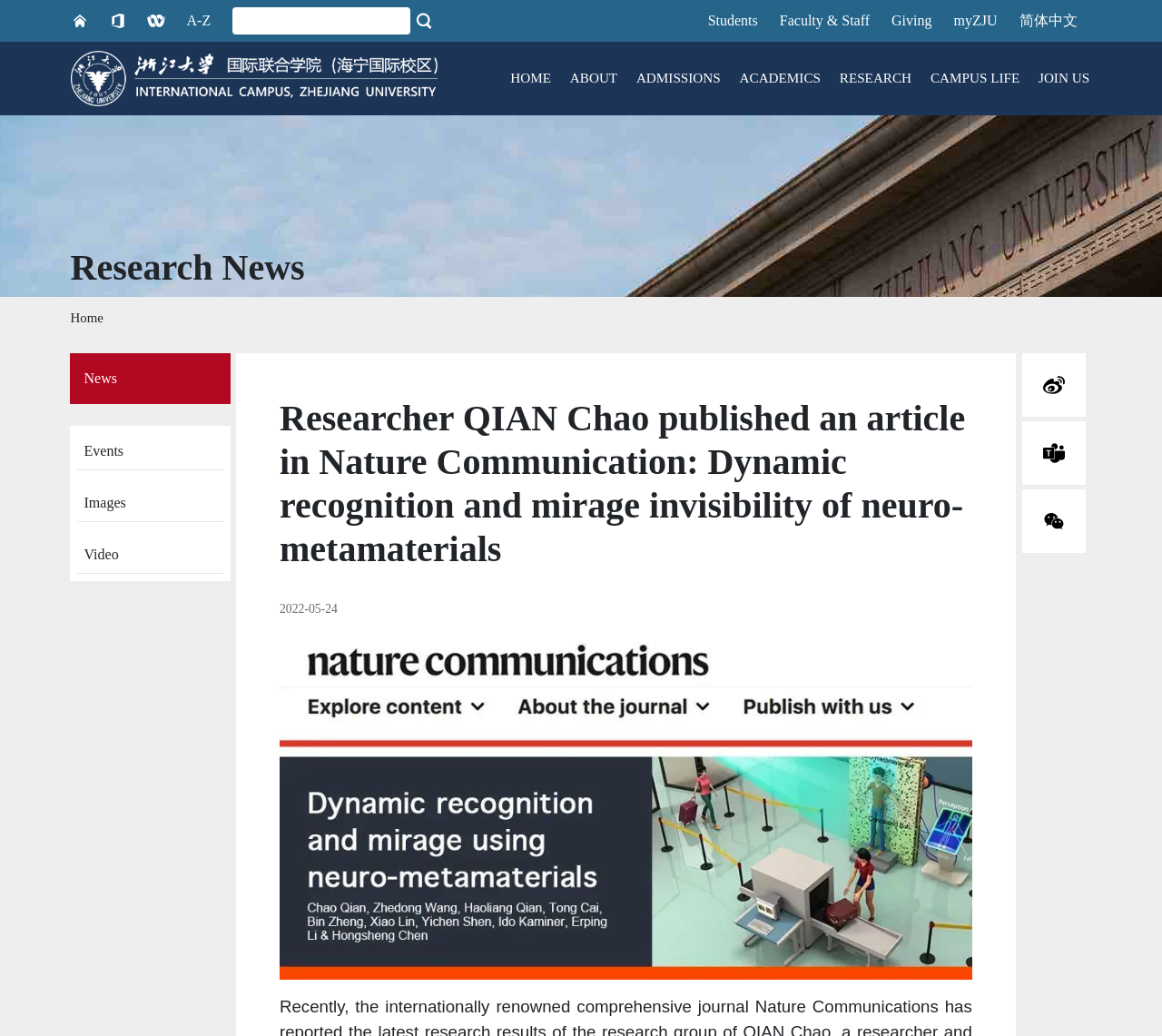Determine the bounding box of the UI element mentioned here: "Graduate Education". The coordinates must be in the format [left, top, right, bottom] with values ranging from 0 to 1.

[0.441, 0.191, 0.637, 0.225]